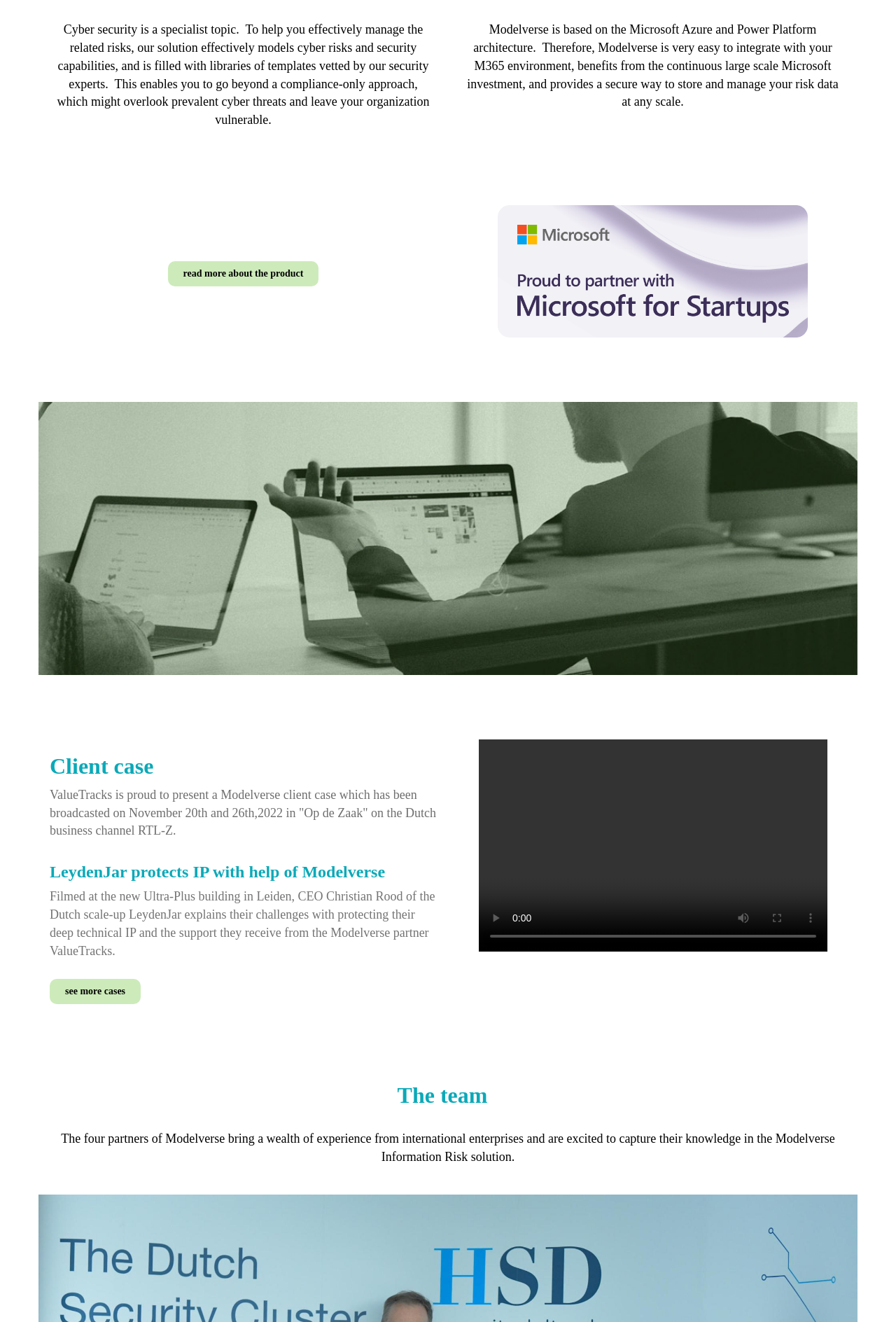How many partners are there in Modelverse? From the image, respond with a single word or brief phrase.

Four